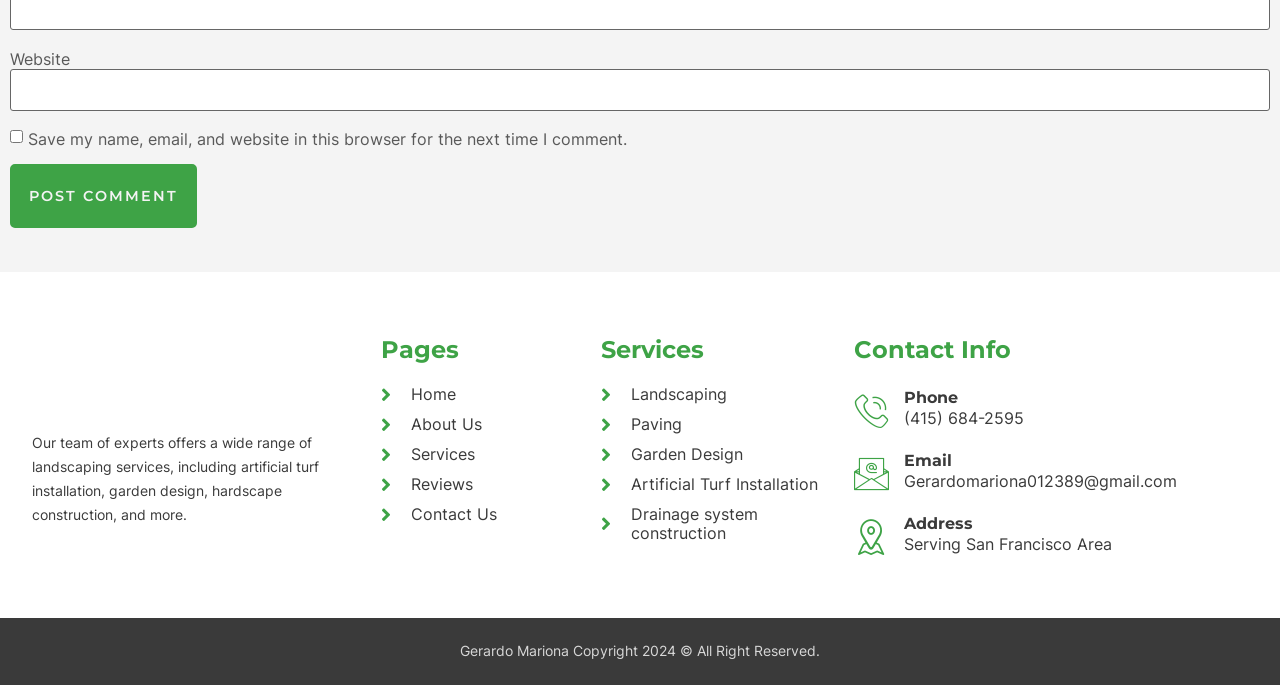Identify the bounding box coordinates of the HTML element based on this description: "alt="Gerardo Mariona logo"".

[0.025, 0.491, 0.259, 0.6]